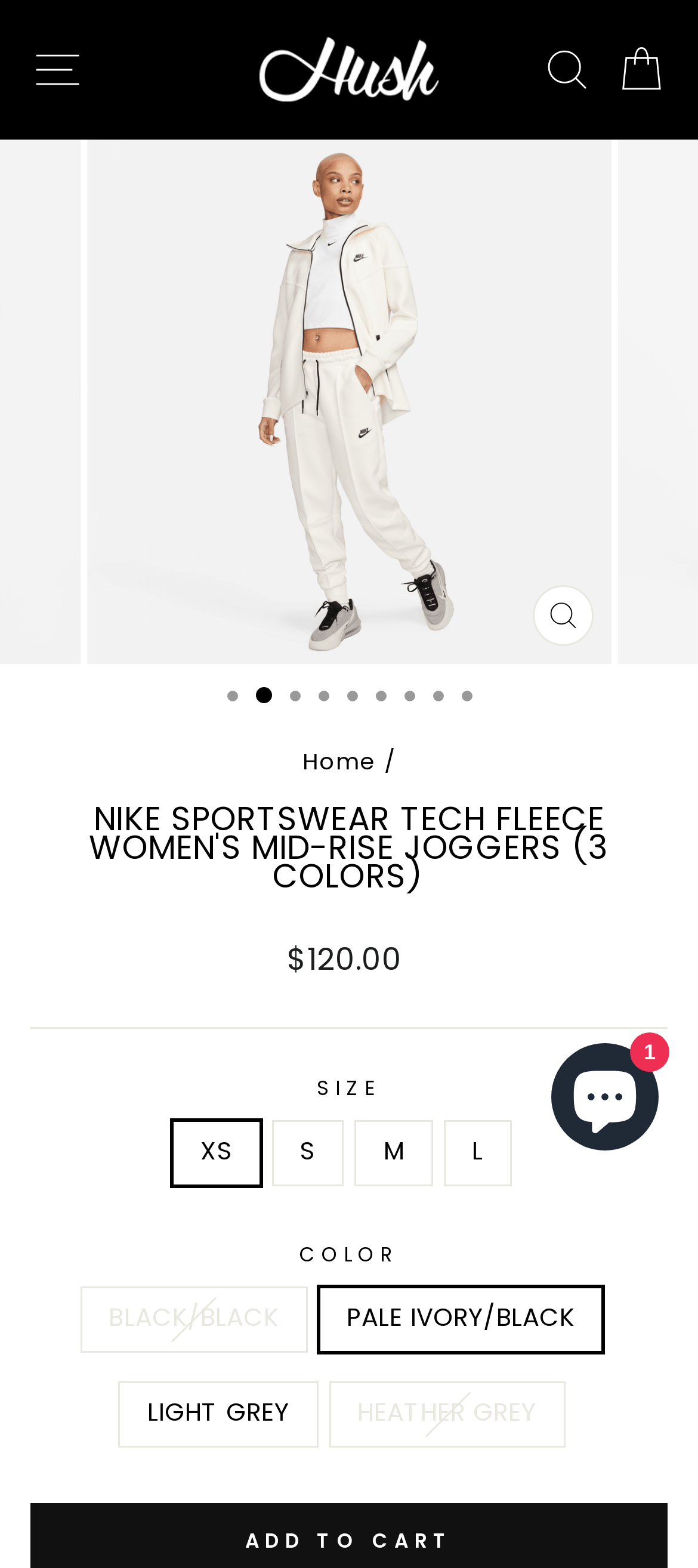What is the current selected size of the joggers?
Using the visual information, reply with a single word or short phrase.

XS